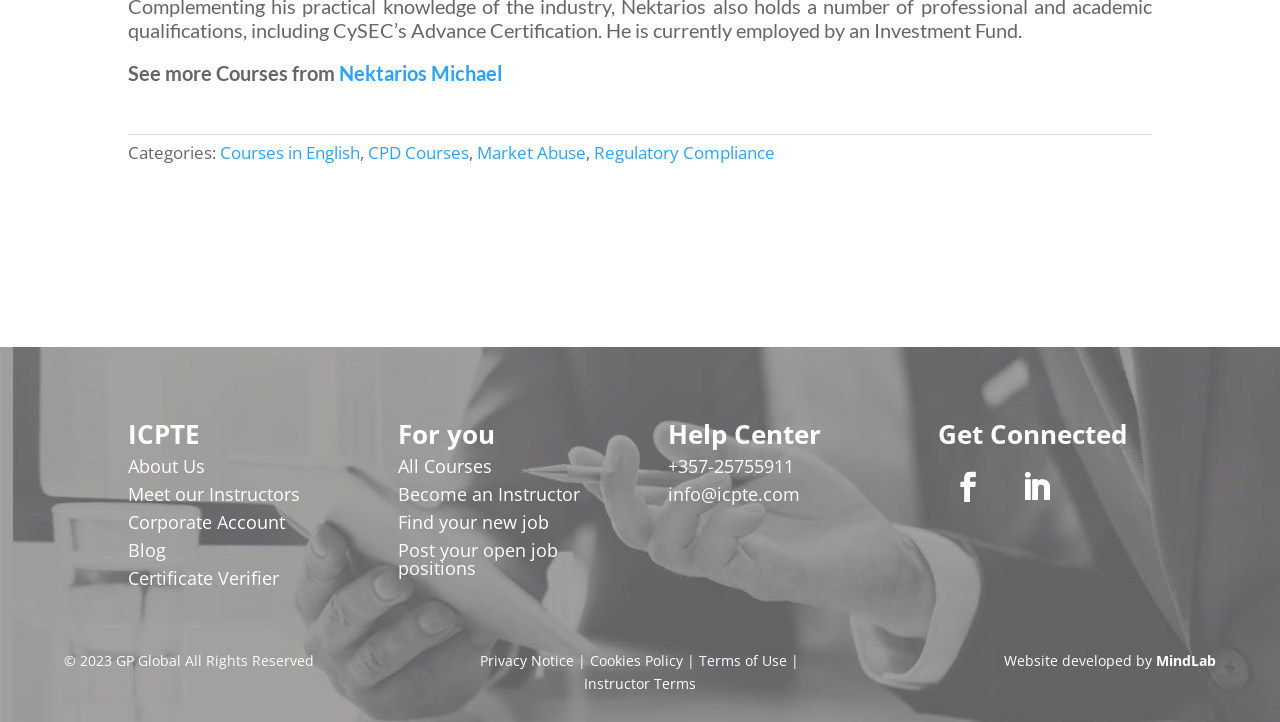Locate the UI element described by CPD Courses and provide its bounding box coordinates. Use the format (top-left x, top-left y, bottom-right x, bottom-right y) with all values as floating point numbers between 0 and 1.

[0.288, 0.196, 0.366, 0.228]